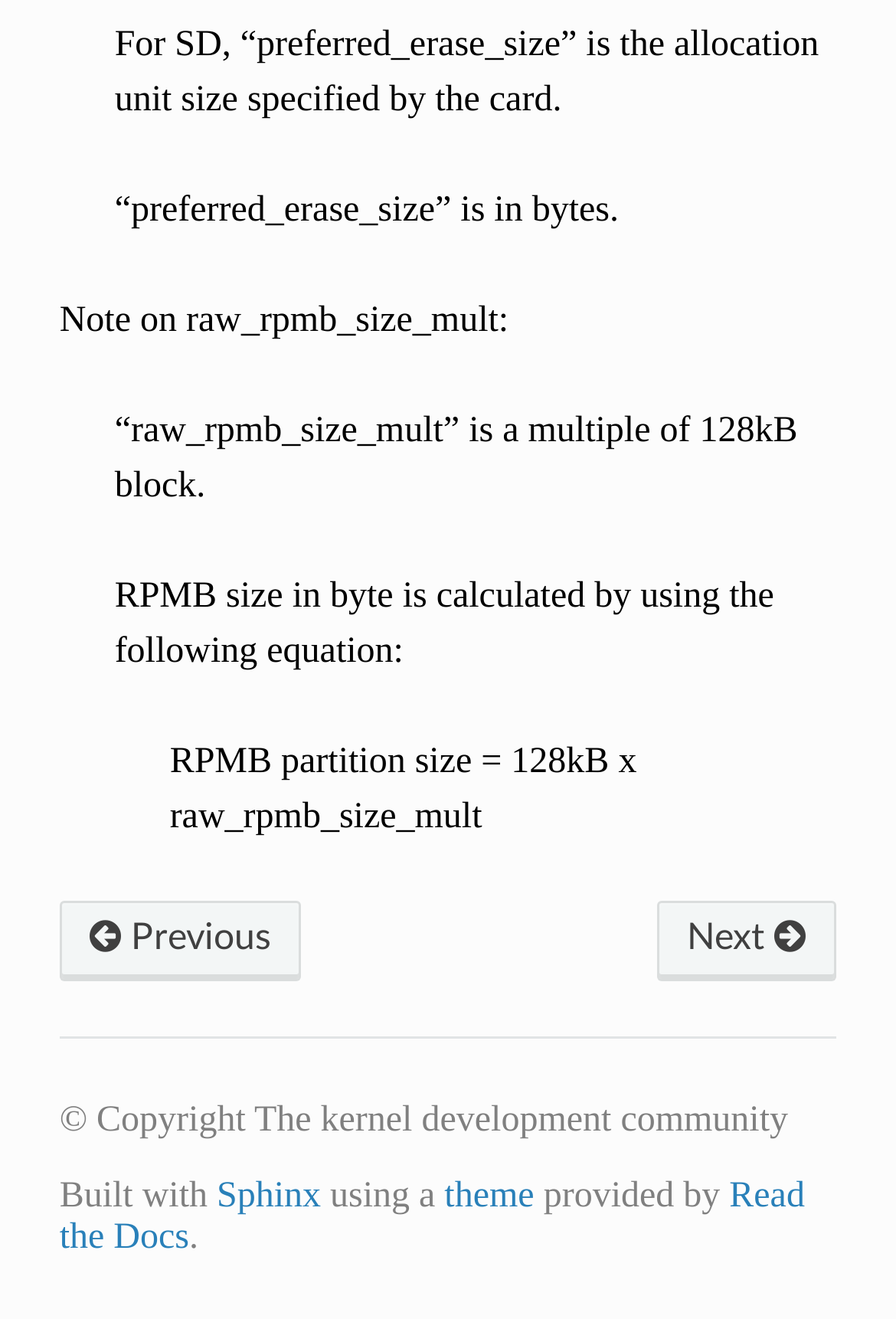What is the copyright information?
Answer the question with as much detail as possible.

The copyright information is mentioned in the footer section as '© Copyright The kernel development community'.